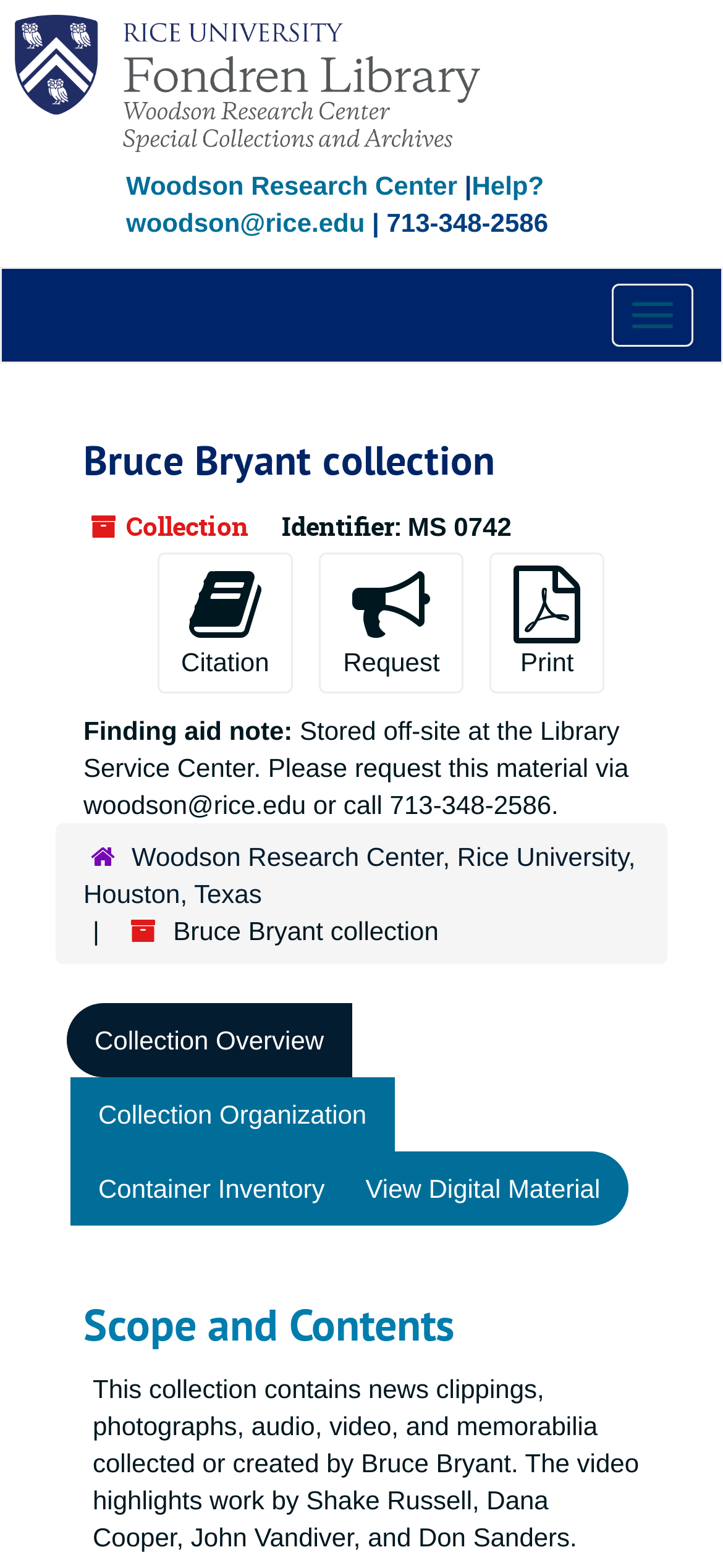How can you request this material?
Answer the question with a single word or phrase by looking at the picture.

via woodson@rice.edu or call 713-348-2586